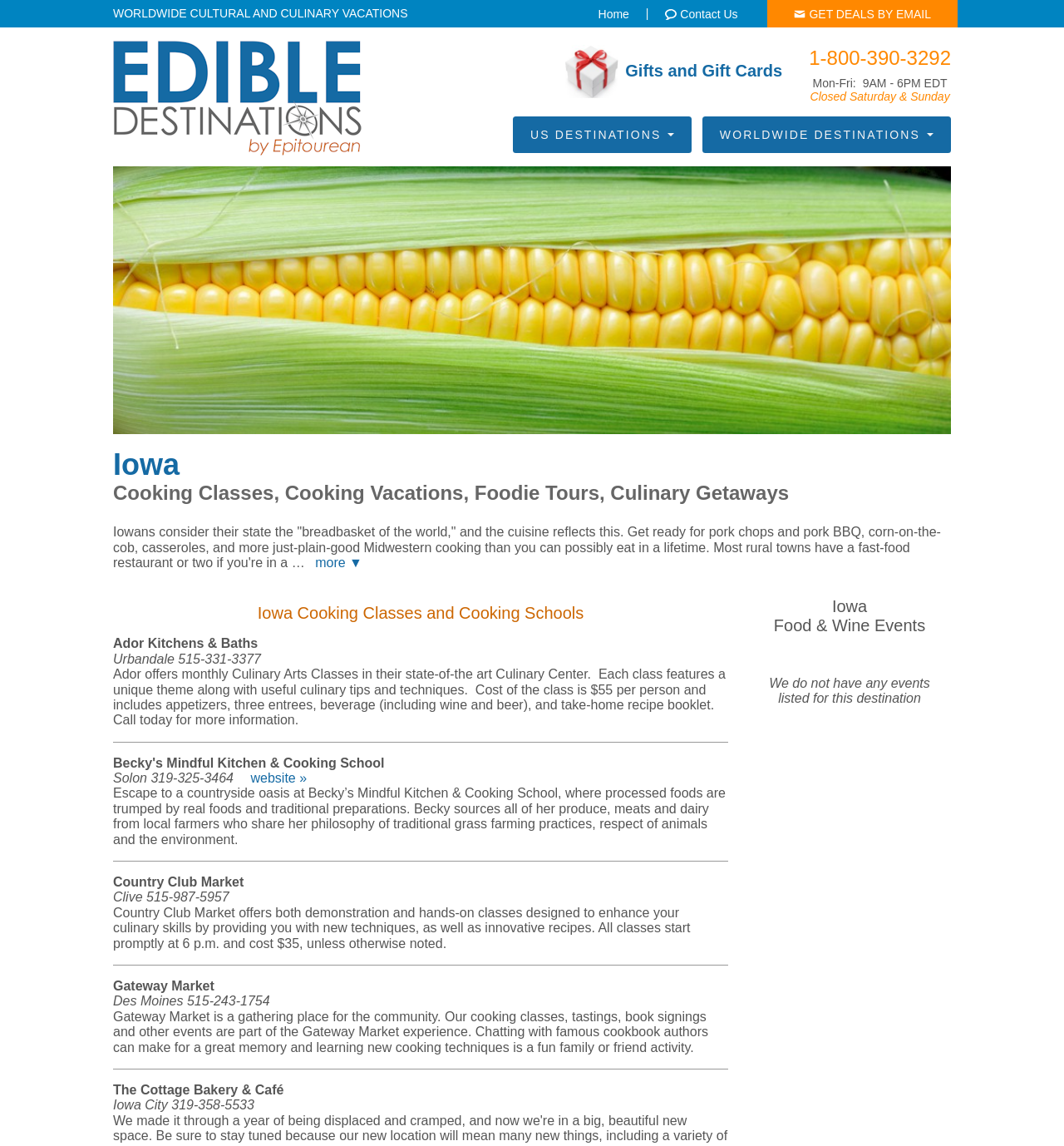Locate the bounding box coordinates of the clickable region necessary to complete the following instruction: "Click the 'Home' link". Provide the coordinates in the format of four float numbers between 0 and 1, i.e., [left, top, right, bottom].

[0.562, 0.006, 0.591, 0.018]